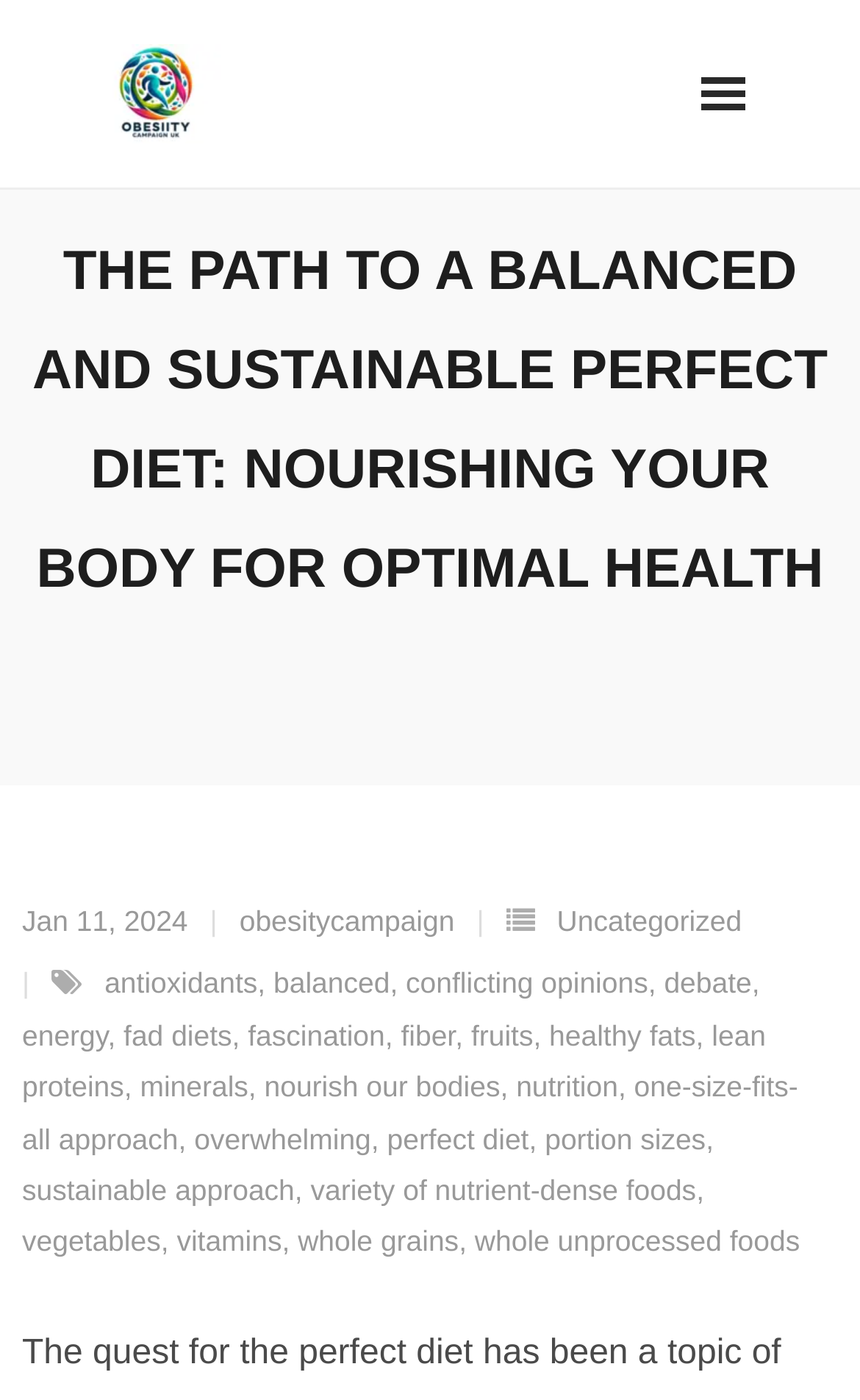What is the focus of the webpage?
Kindly give a detailed and elaborate answer to the question.

The webpage focuses on achieving optimal health through a balanced and sustainable diet, as indicated by the heading and the links to various nutrients and food groups.